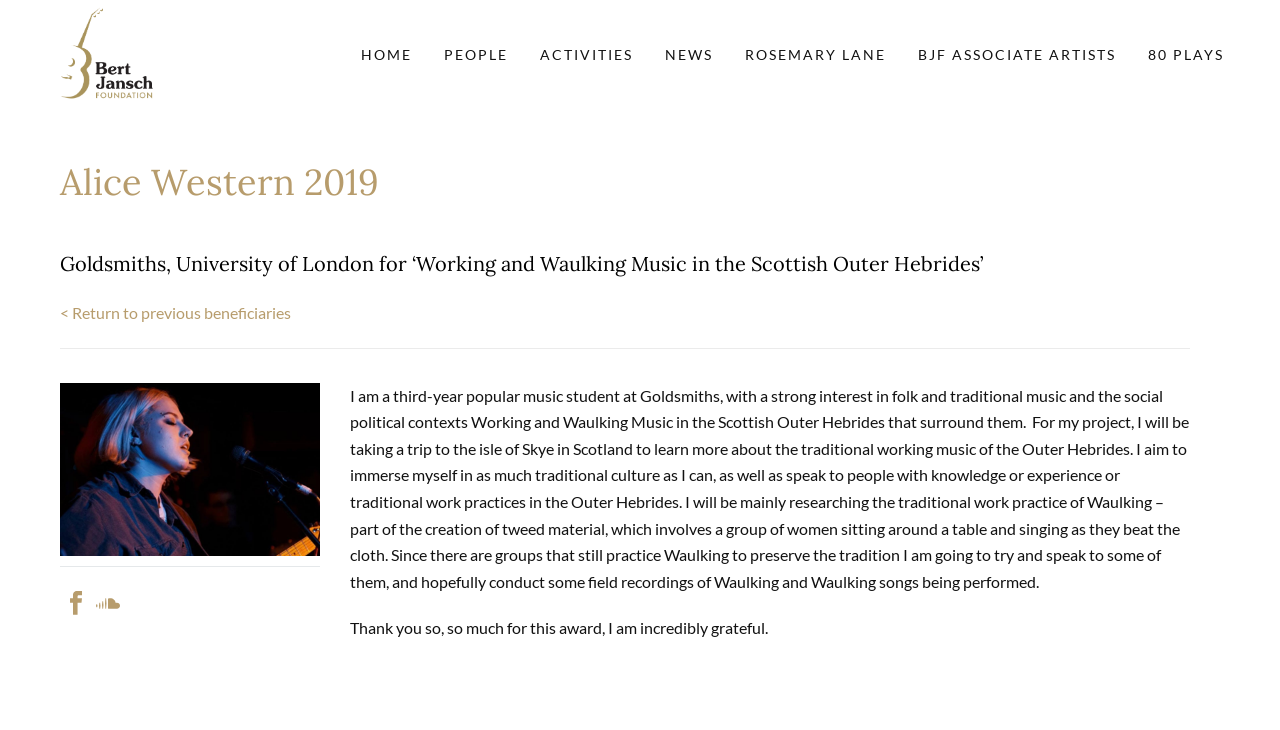Can you identify the bounding box coordinates of the clickable region needed to carry out this instruction: 'Return to previous beneficiaries'? The coordinates should be four float numbers within the range of 0 to 1, stated as [left, top, right, bottom].

[0.047, 0.415, 0.227, 0.441]